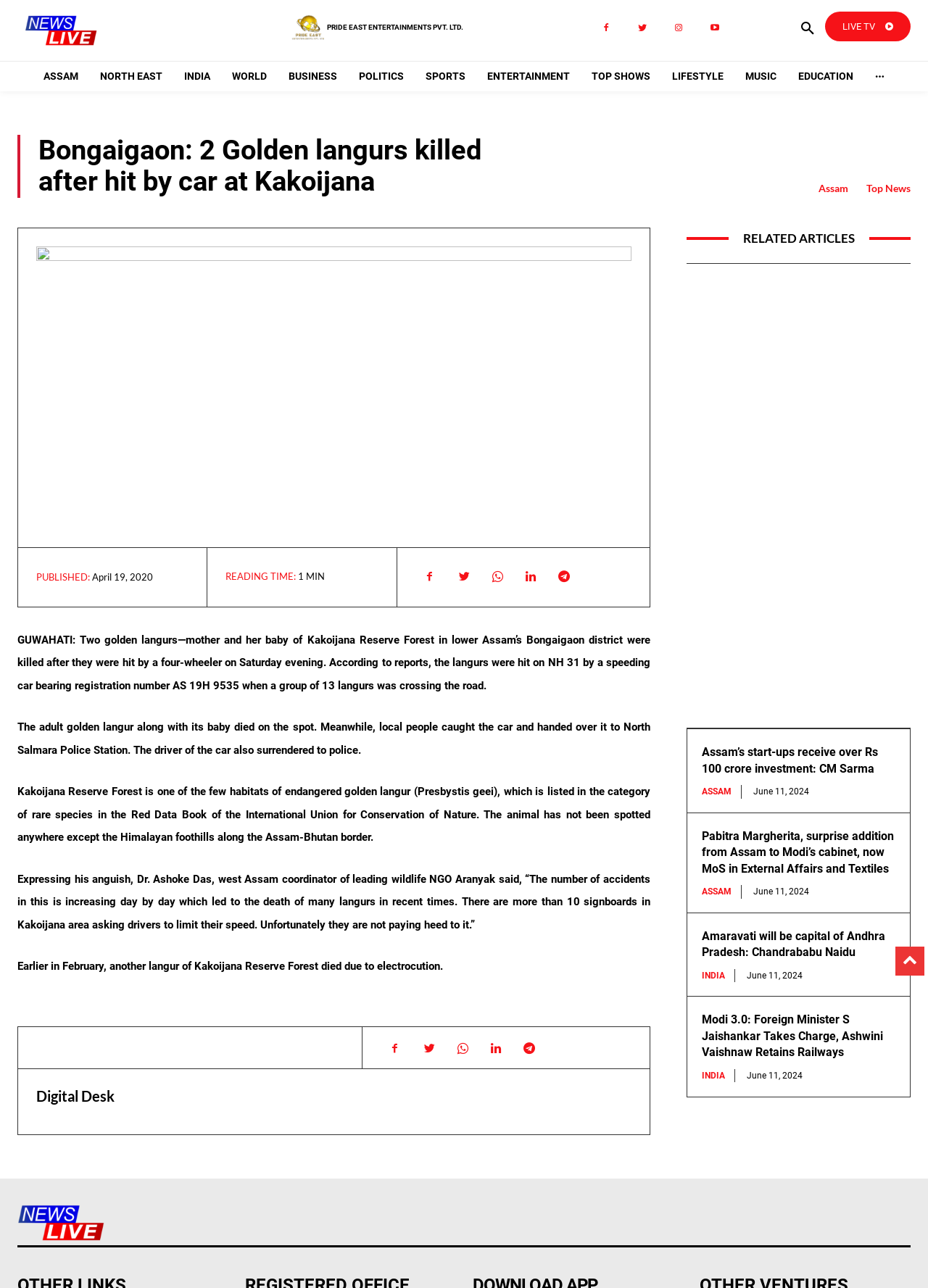Can you provide the bounding box coordinates for the element that should be clicked to implement the instruction: "Click on the 'ASSAM' link"?

[0.039, 0.047, 0.092, 0.071]